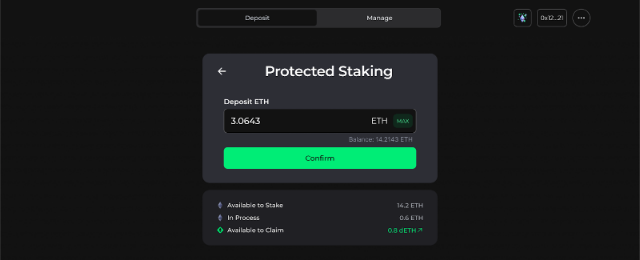Answer the question with a single word or phrase: 
What is the amount available to claim?

0.08 ETH